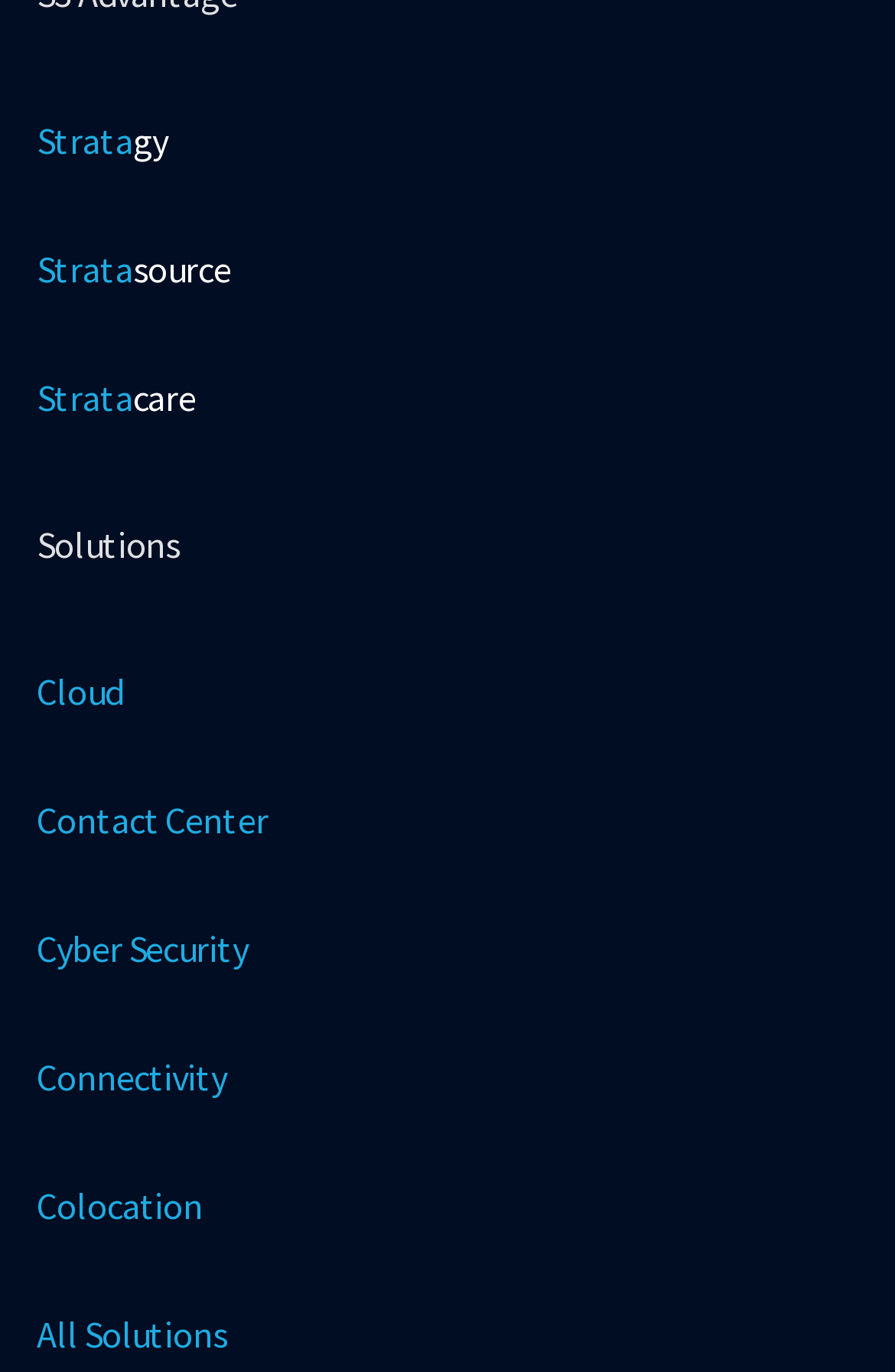Is Cyber Security a solution?
Look at the screenshot and provide an in-depth answer.

I looked at the list of links under the 'Solutions' heading and found that 'Cyber Security' is one of the solutions listed.